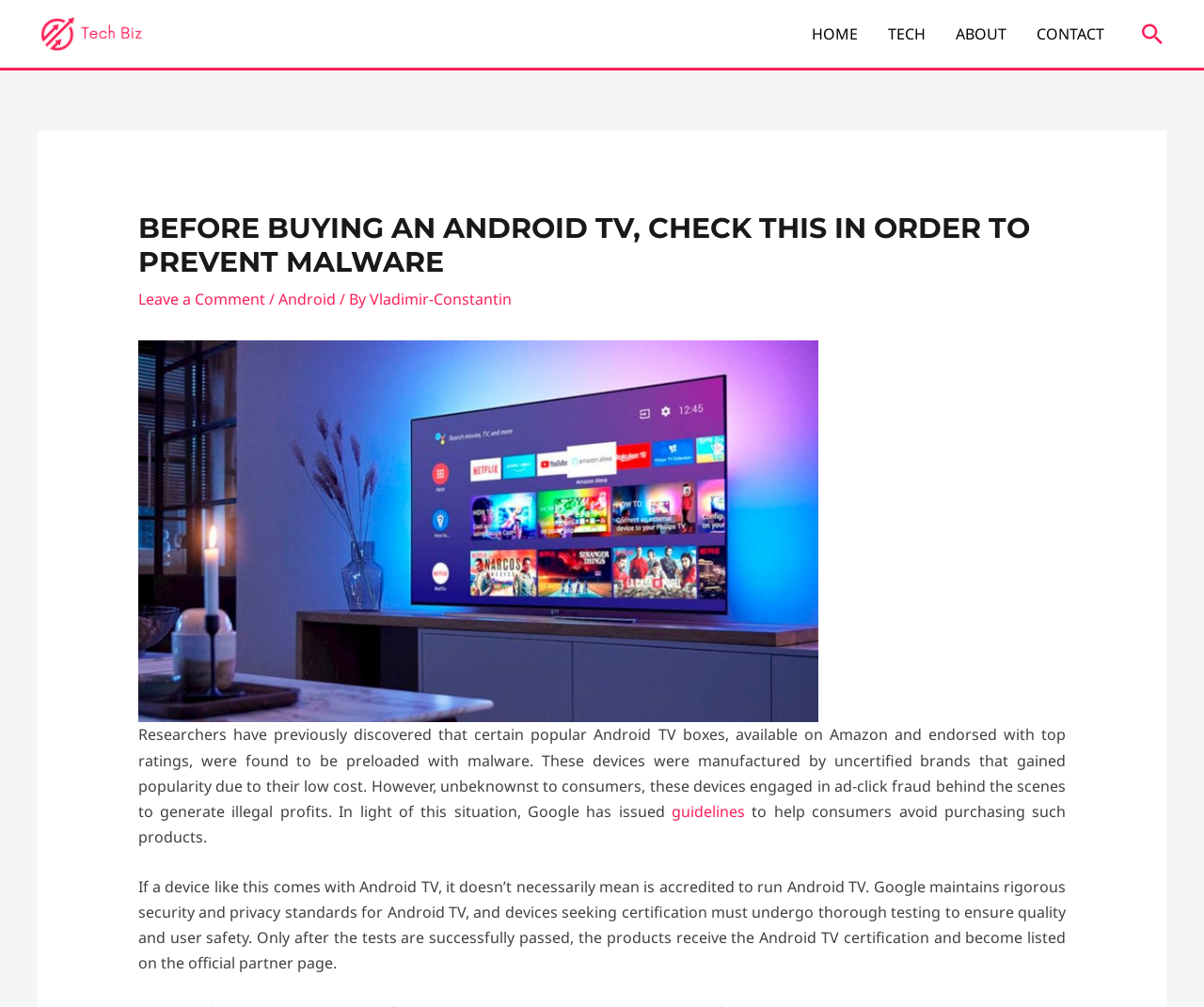Who is the author of the article?
With the help of the image, please provide a detailed response to the question.

The author of the article can be found by looking at the link 'Vladimir-Constantin' which is located below the heading and above the main content of the article.